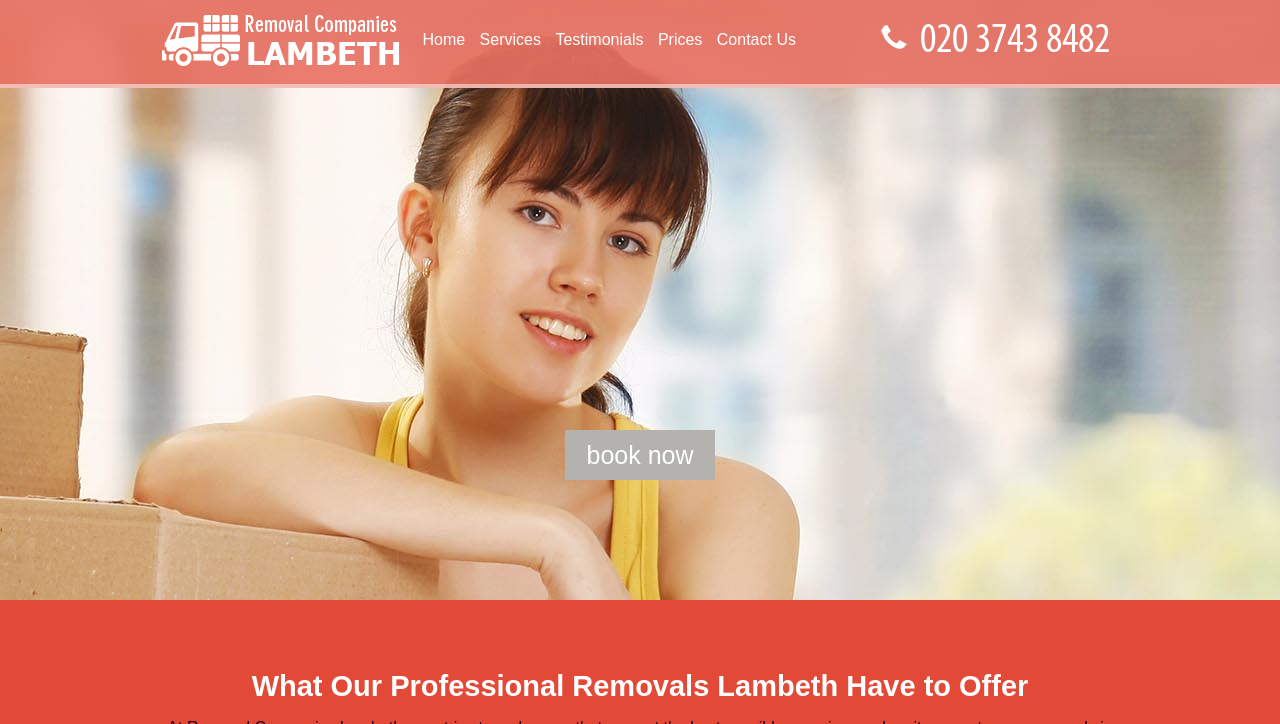What is the call-to-action on the top right?
Please provide a single word or phrase as your answer based on the screenshot.

Call Now!